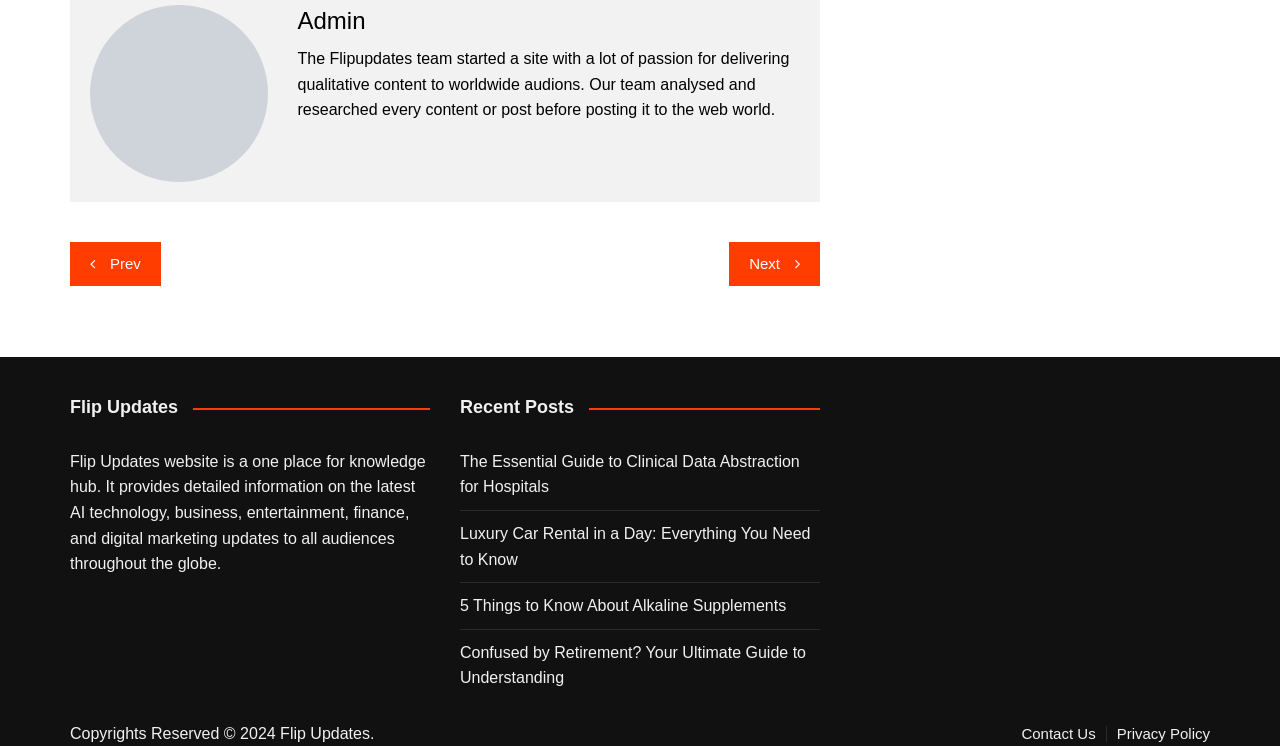Please identify the bounding box coordinates of the area that needs to be clicked to fulfill the following instruction: "read about clinical data abstraction."

[0.359, 0.602, 0.641, 0.67]